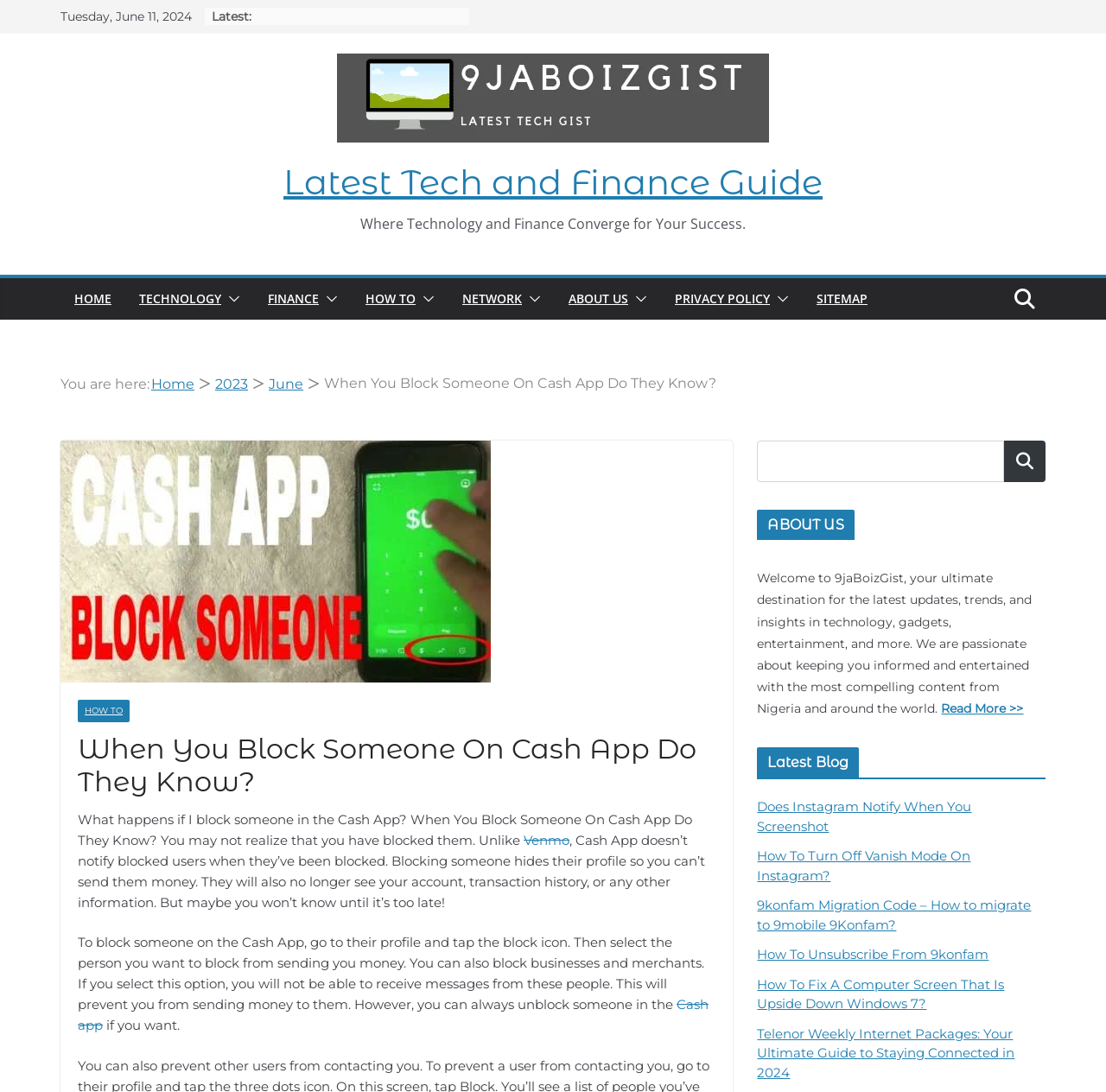Respond with a single word or phrase:
What is the name of the website?

9jaBoizGist